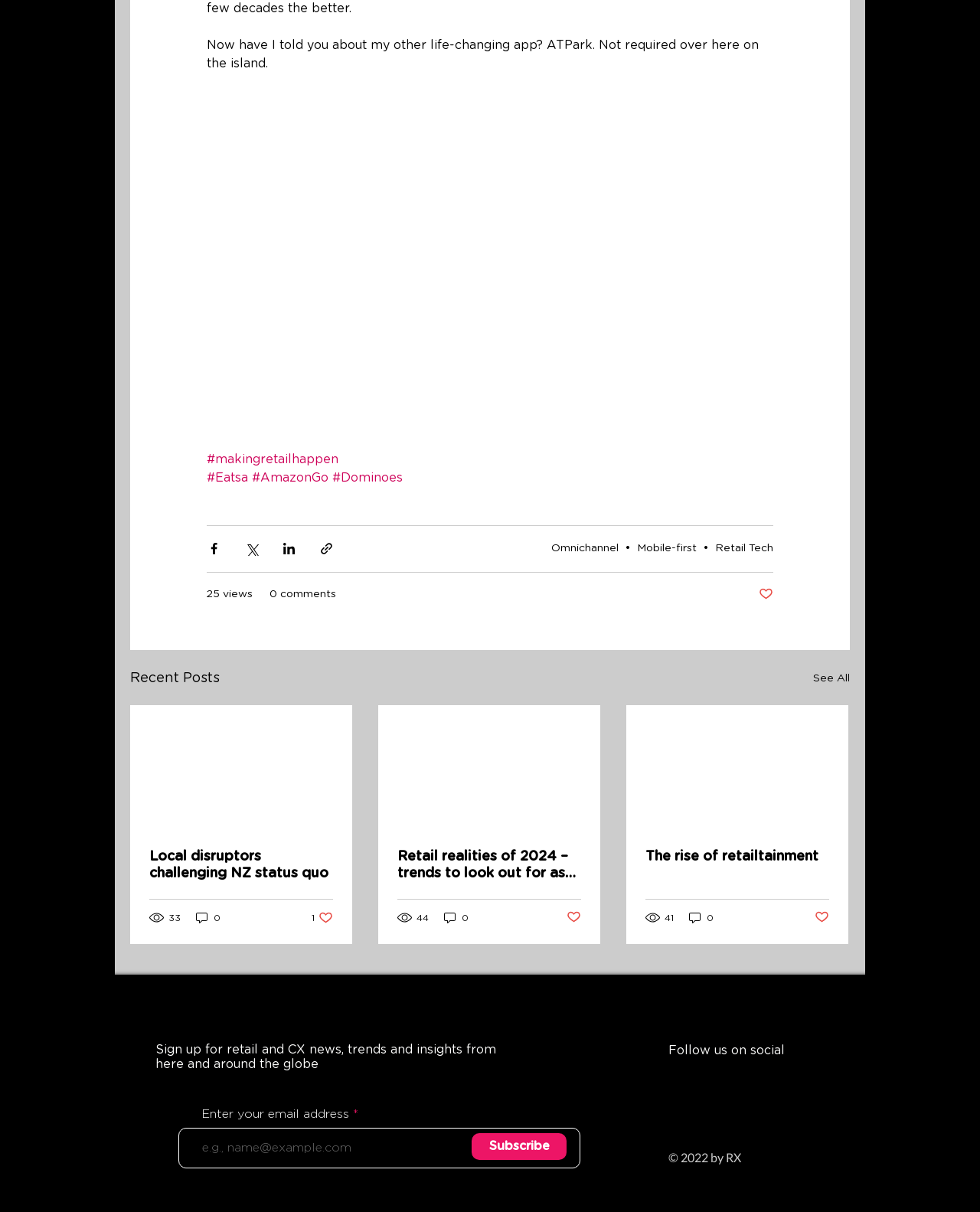What social media platforms are listed at the bottom of the webpage?
Could you give a comprehensive explanation in response to this question?

I determined the answer by looking at the social media section at the bottom of the webpage. There are three links with white icons, which represent LinkedIn, Twitter, and Instagram, respectively.